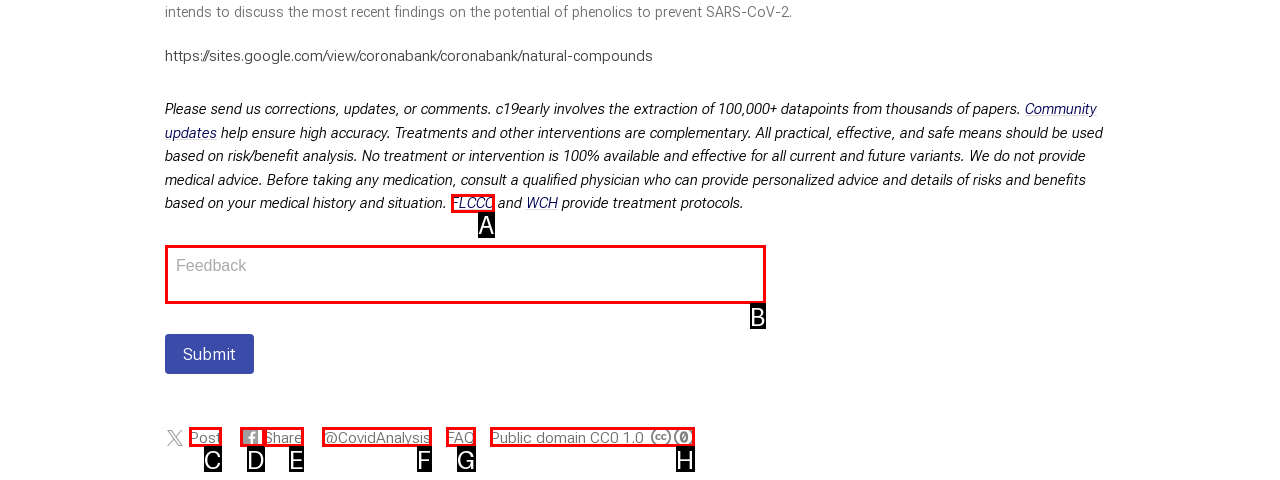Select the HTML element that corresponds to the description: Public domain CC0 1.0
Reply with the letter of the correct option from the given choices.

H